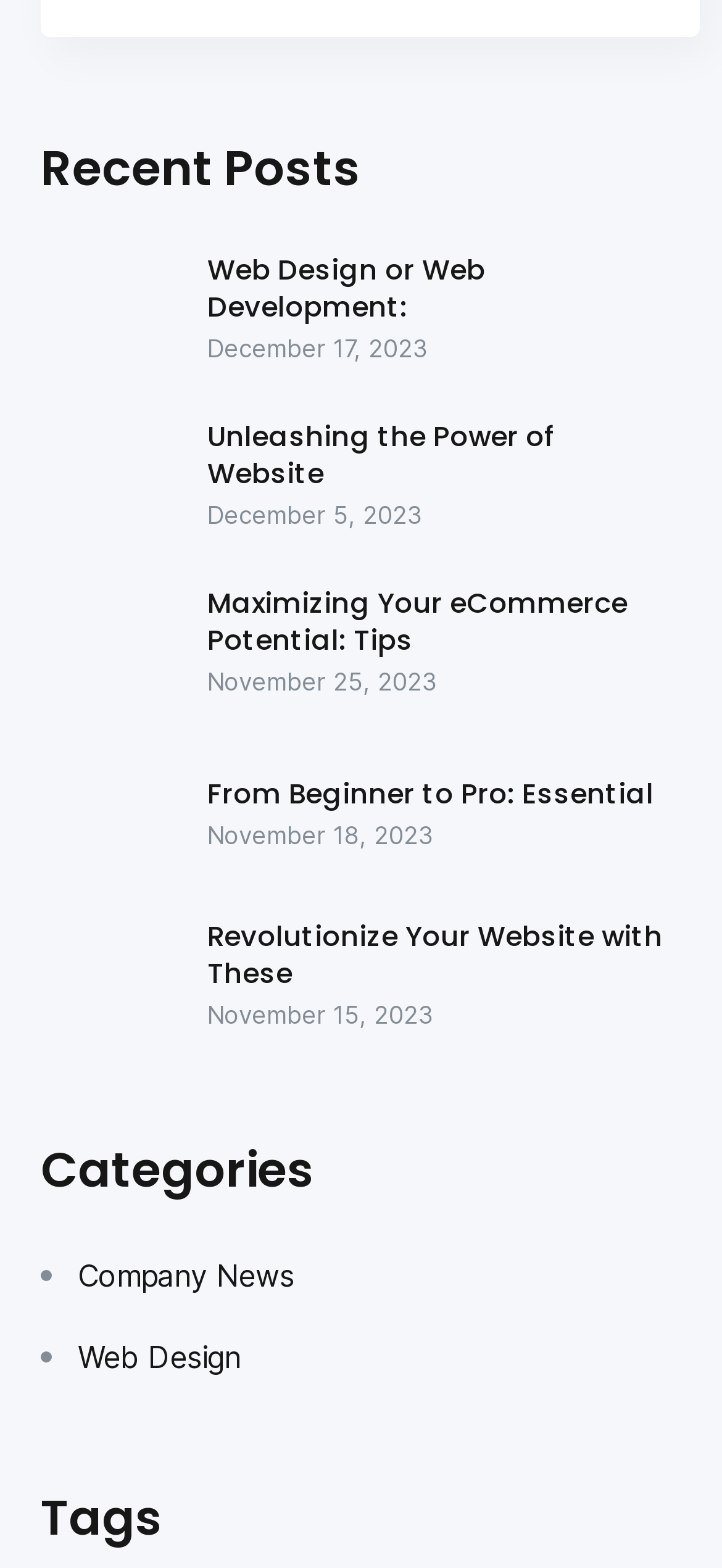What is the title of the last post?
Please answer the question with as much detail as possible using the screenshot.

The last post is identified by its link element, which contains the text 'Revolutionize Your Website with These', and its corresponding date is 'November 15, 2023'.